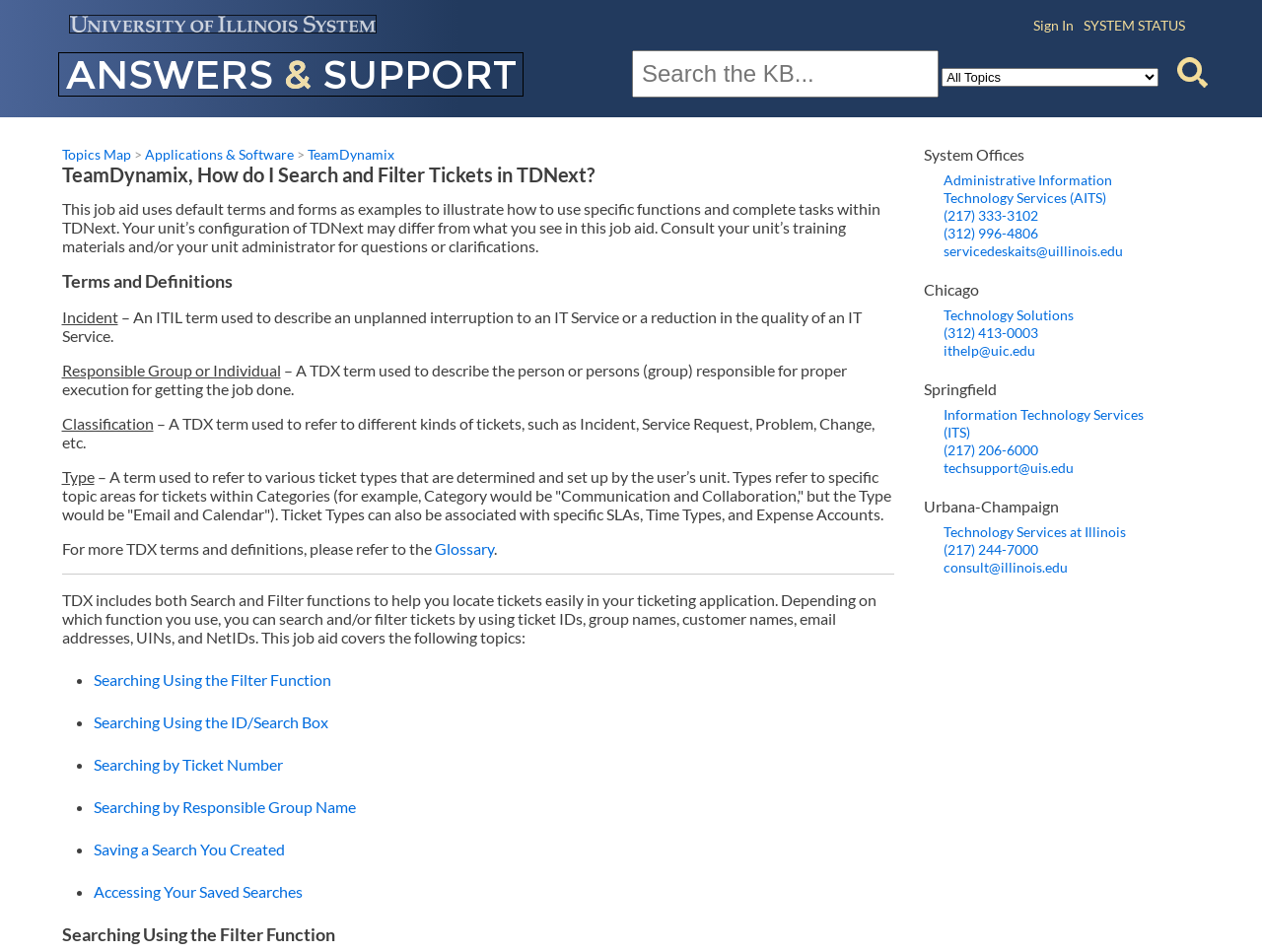Please locate the bounding box coordinates of the element's region that needs to be clicked to follow the instruction: "Search using the Filter Function". The bounding box coordinates should be provided as four float numbers between 0 and 1, i.e., [left, top, right, bottom].

[0.049, 0.97, 0.709, 0.993]